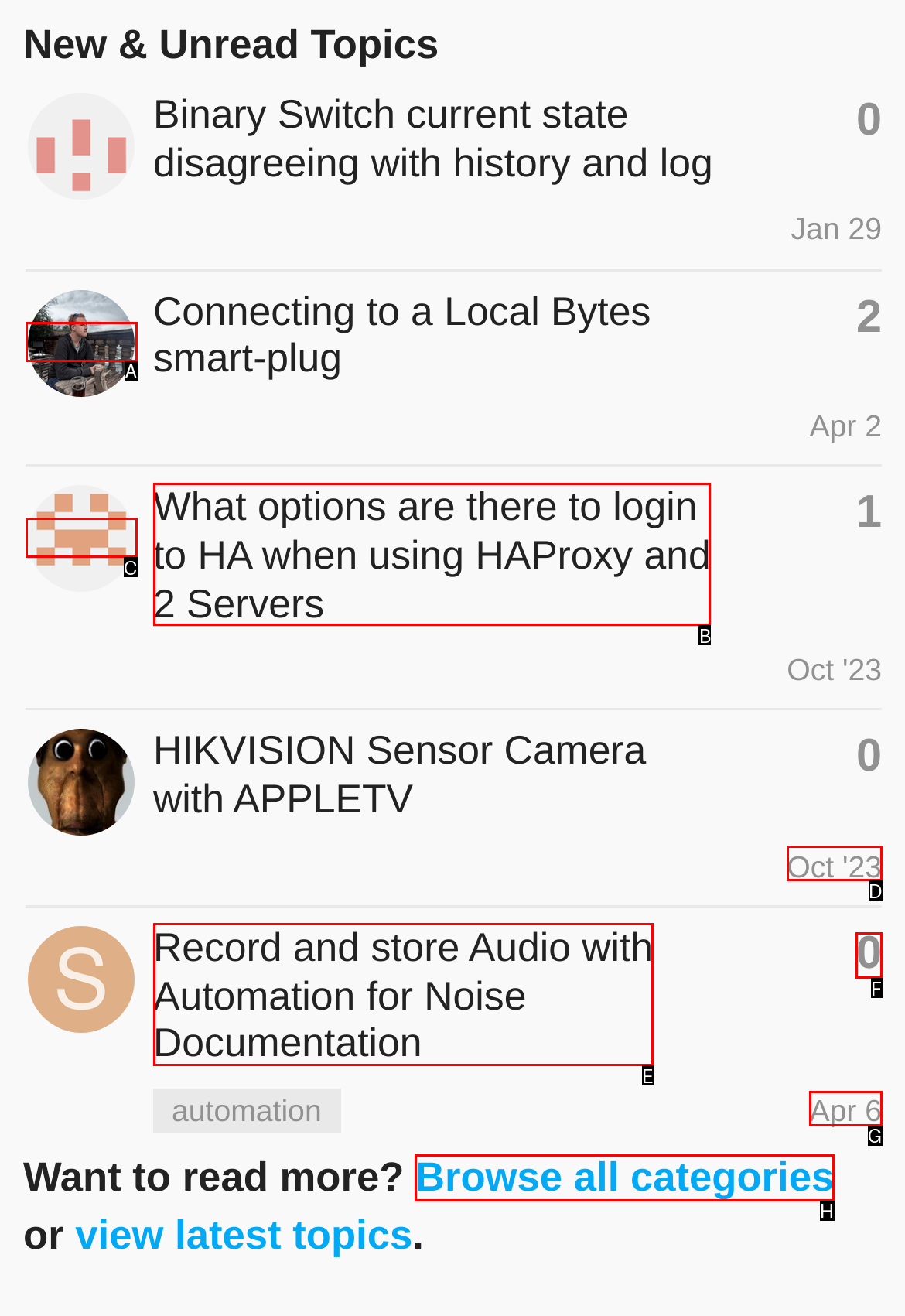Pick the option that corresponds to: Oct '23
Provide the letter of the correct choice.

D